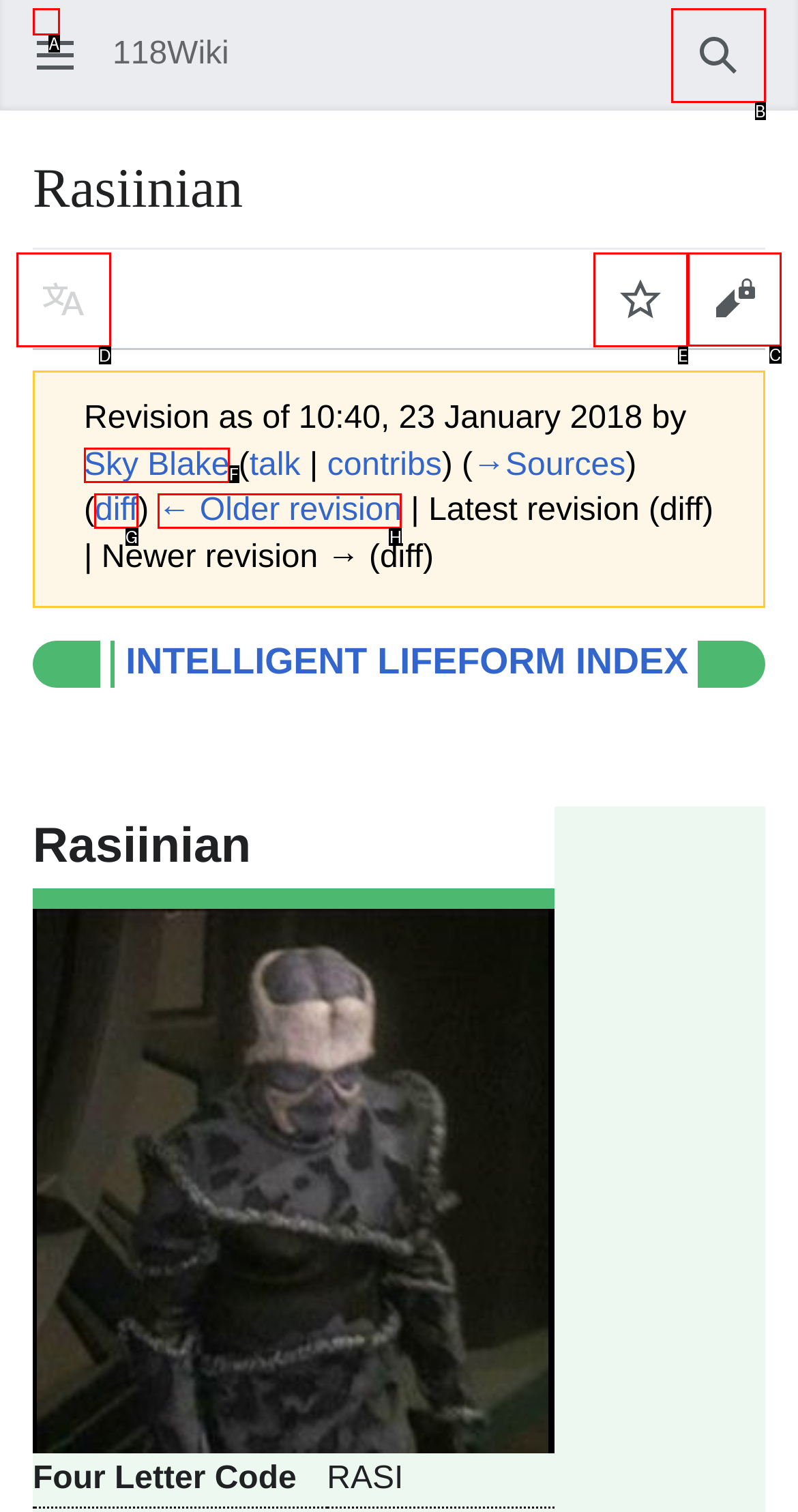Select the appropriate bounding box to fulfill the task: Edit the page Respond with the corresponding letter from the choices provided.

C